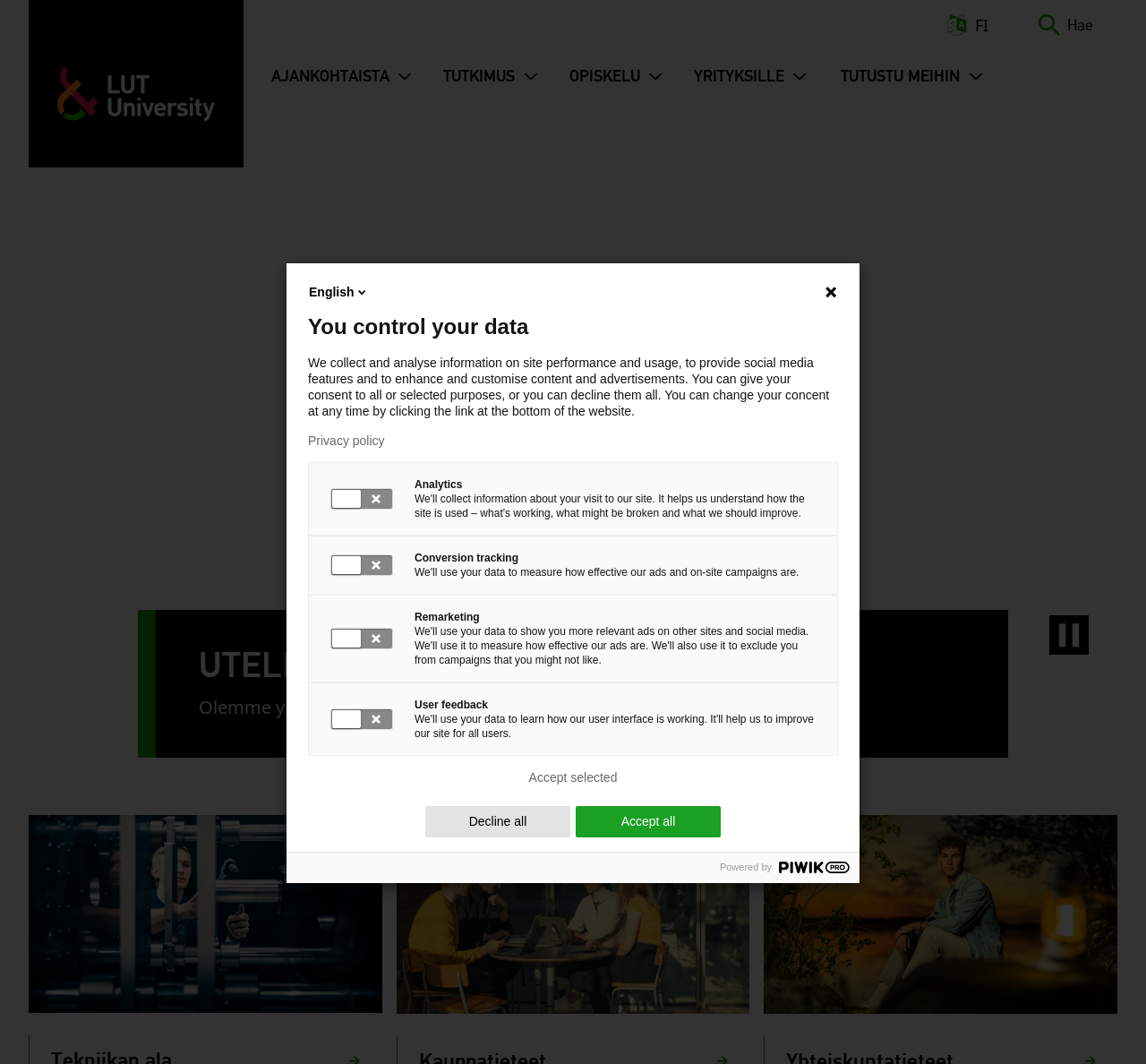Respond to the question below with a single word or phrase:
What is the main theme of the images on the webpage?

University life